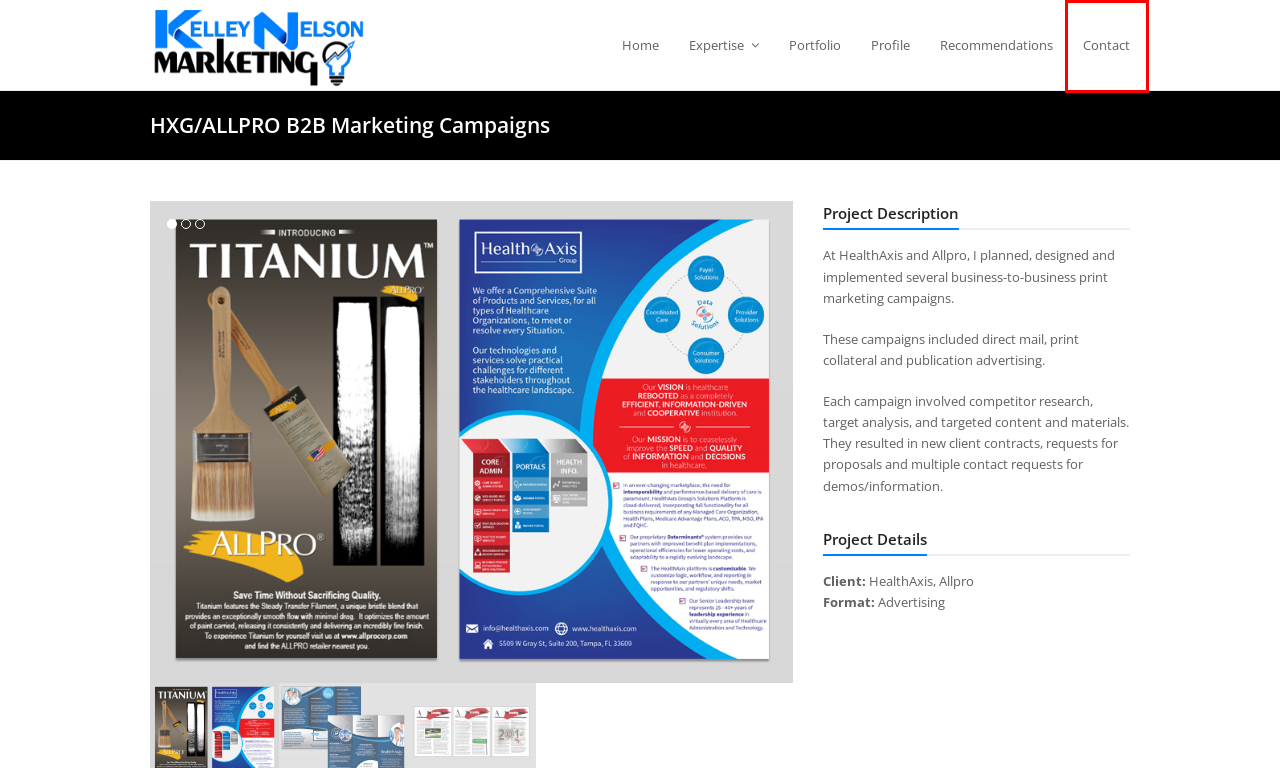You are presented with a screenshot of a webpage with a red bounding box. Select the webpage description that most closely matches the new webpage after clicking the element inside the red bounding box. The options are:
A. Portfolio – Kelley Nelson Marketing
B. Profile – Kelley Nelson Marketing
C. D2C Campaigns – Argus – Kelley Nelson Marketing
D. Kelley Nelson Marketing – Portfolio
E. DS3 B2B Marketing Campaigns – Kelley Nelson Marketing
F. Areas of Expertise – Kelley Nelson Marketing
G. Recommendations – Kelley Nelson Marketing
H. Contact – Kelley Nelson Marketing

H